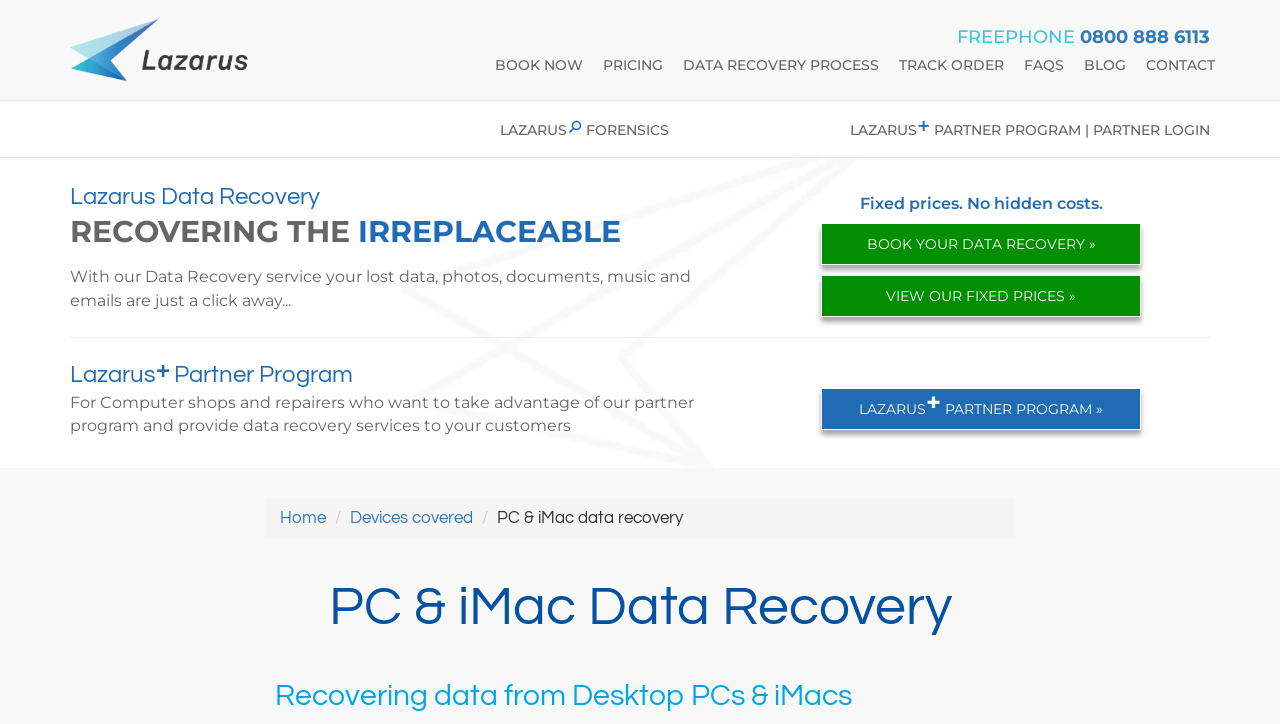Please provide a short answer using a single word or phrase for the question:
What is the name of the data recovery service?

Lazarus Data Recovery